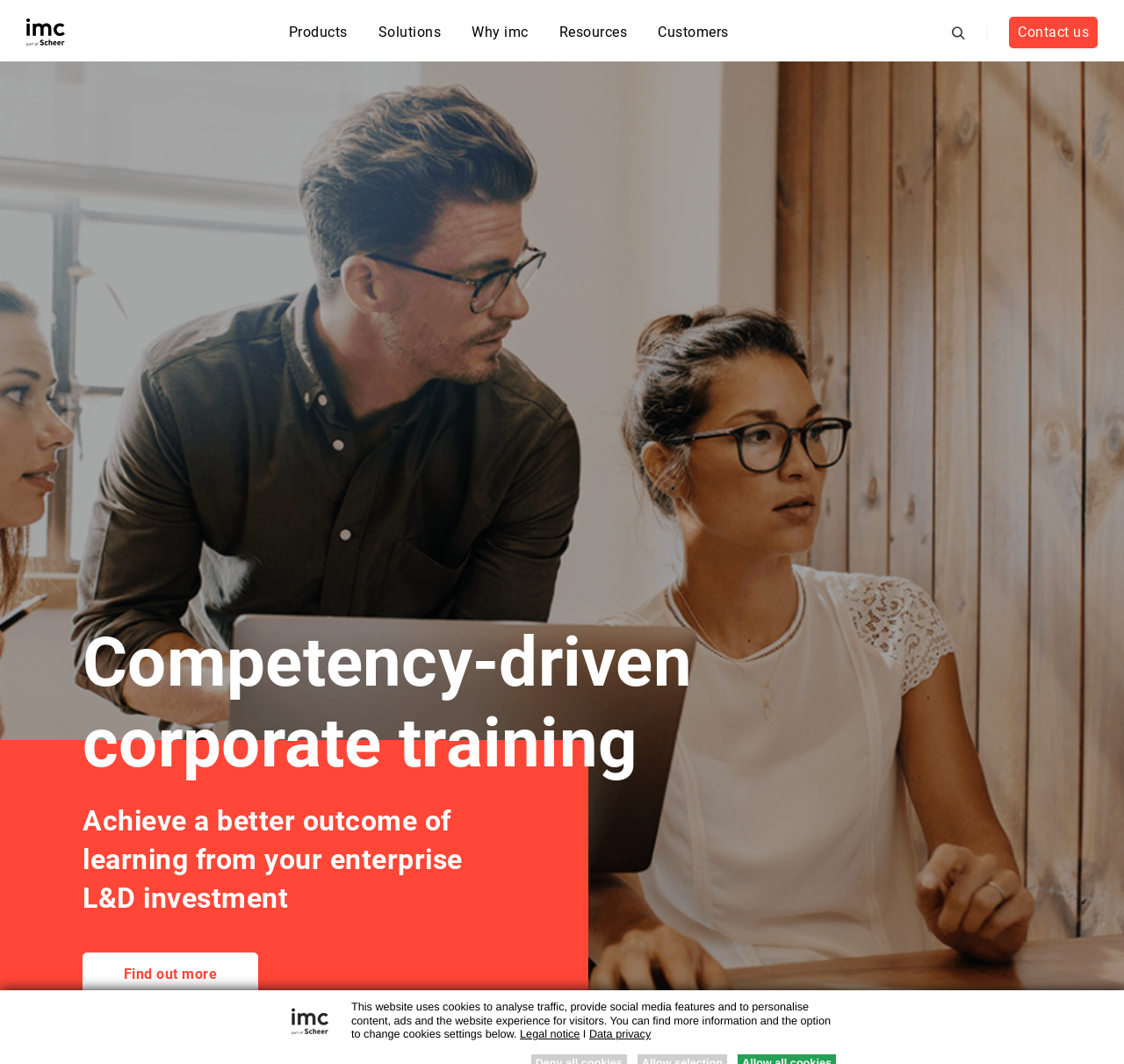Please determine the bounding box coordinates for the UI element described here. Use the format (top-left x, top-left y, bottom-right x, bottom-right y) with values bounded between 0 and 1: Data privacy

[0.524, 0.966, 0.579, 0.978]